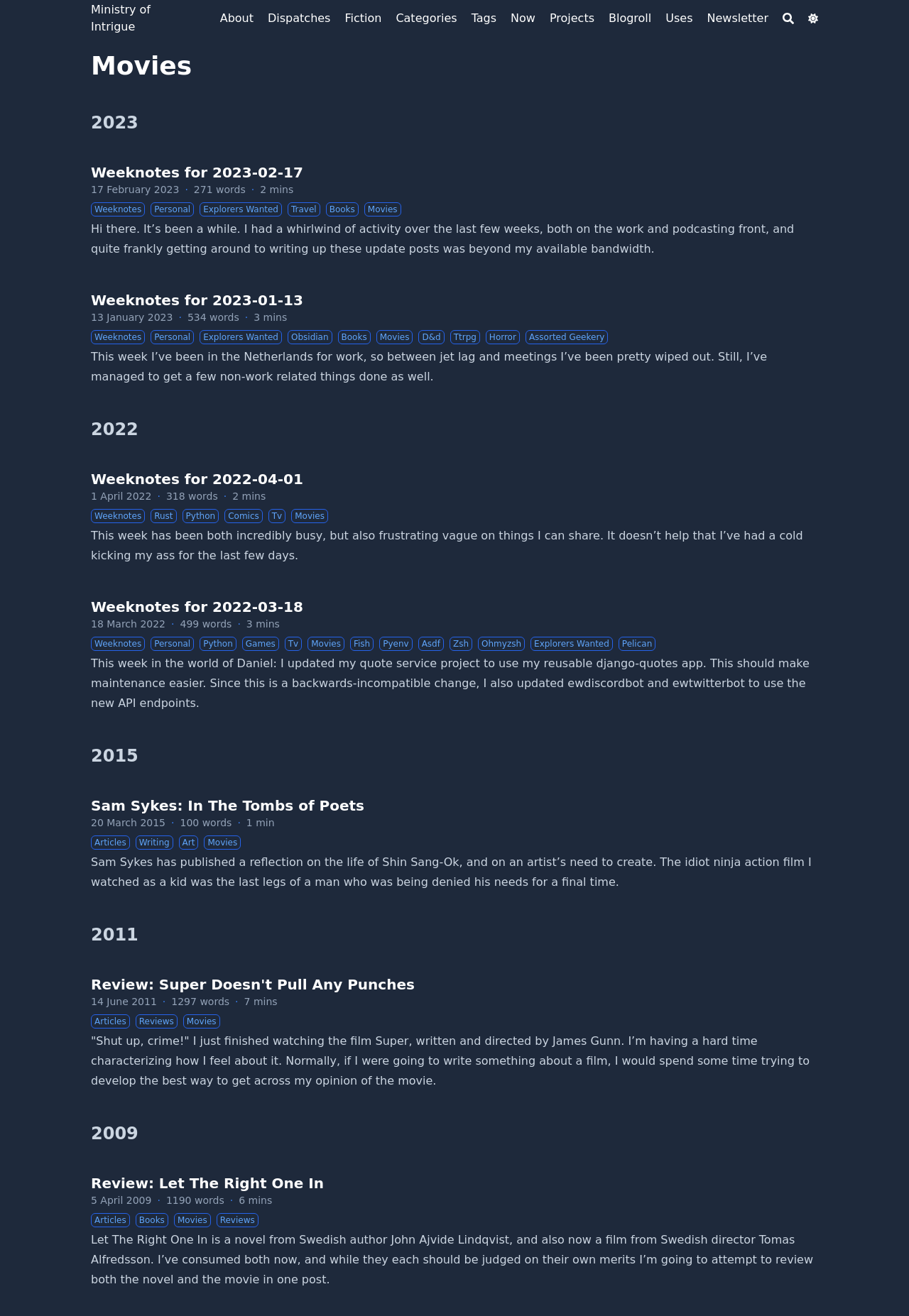Locate the bounding box coordinates of the element to click to perform the following action: 'Read the 'Weeknotes for 2023-02-17' article'. The coordinates should be given as four float values between 0 and 1, in the form of [left, top, right, bottom].

[0.1, 0.124, 0.9, 0.199]